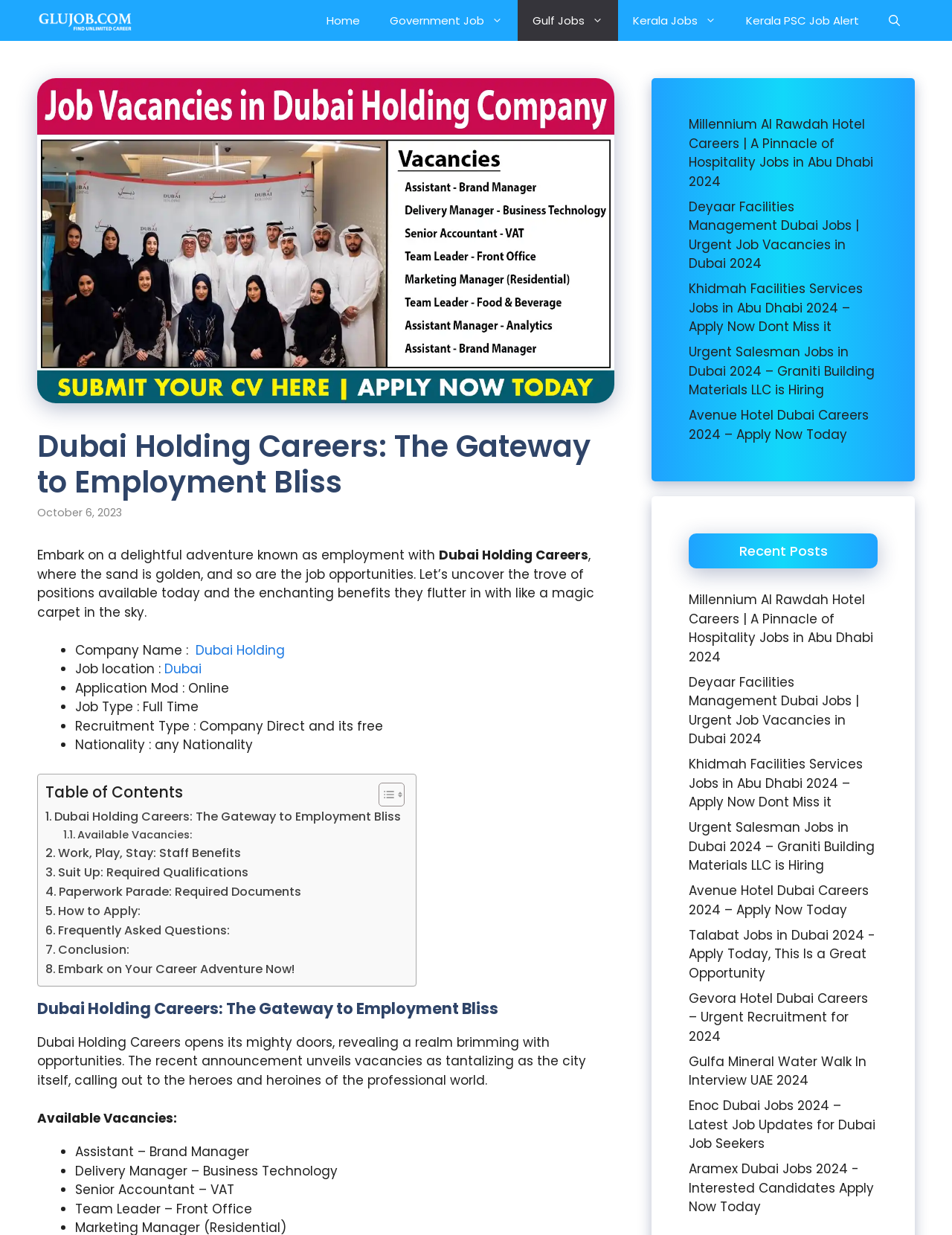Please identify the primary heading on the webpage and return its text.

Dubai Holding Careers: The Gateway to Employment Bliss